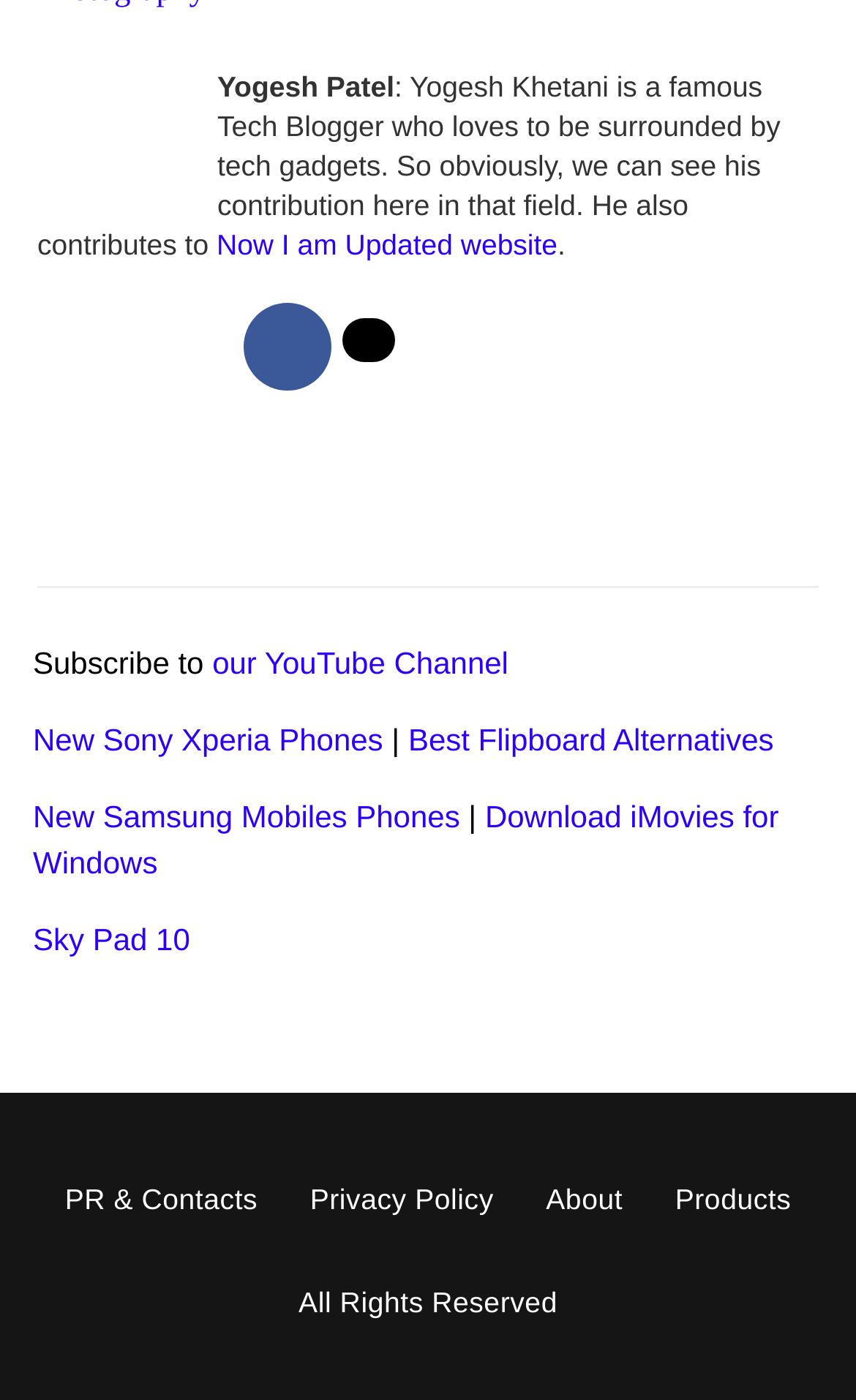Respond with a single word or phrase:
How many social media share links are available?

2